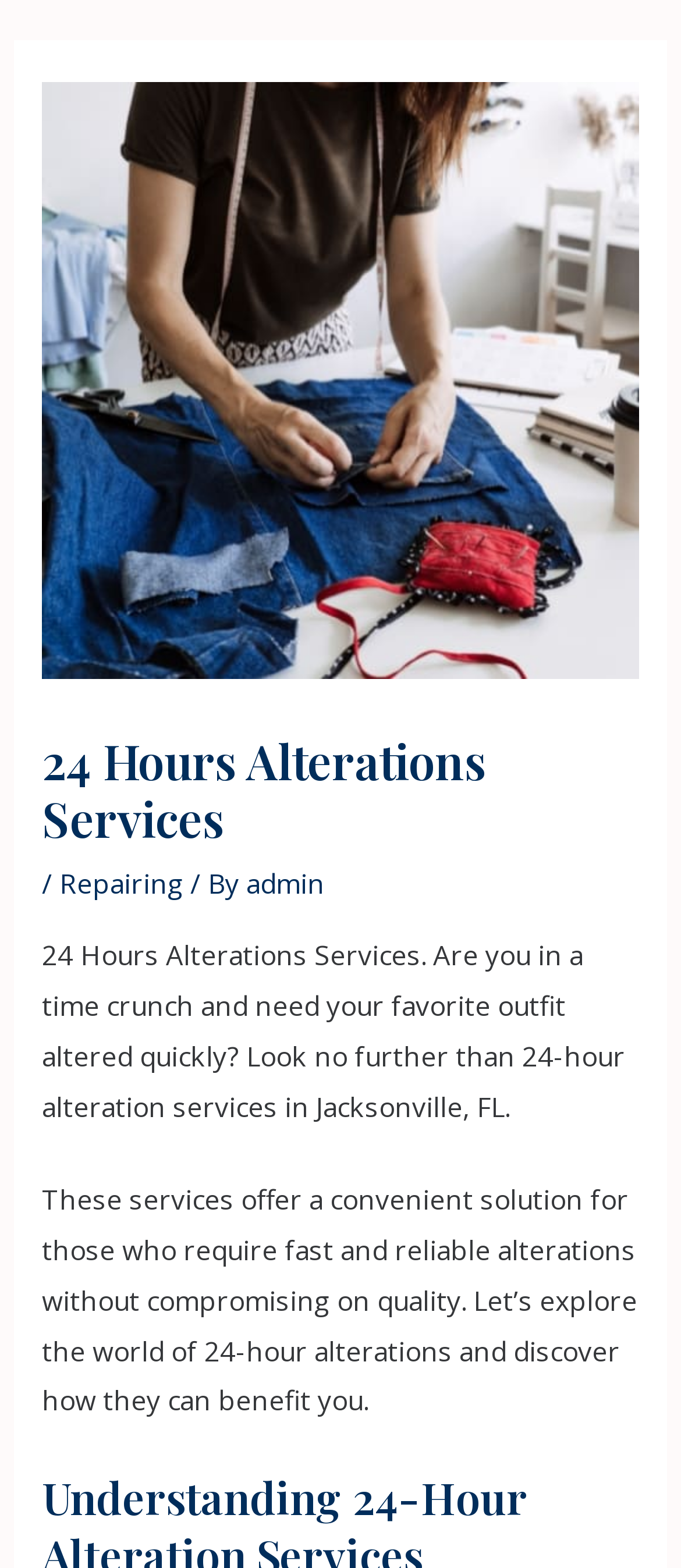What is the purpose of the 24-hour alteration services?
Refer to the screenshot and deliver a thorough answer to the question presented.

I inferred the answer by reading the text on the webpage, which states that the services offer a 'convenient solution for those who require fast and reliable alterations without compromising on quality'. This implies that the purpose of the service is to provide quick and trustworthy alterations.